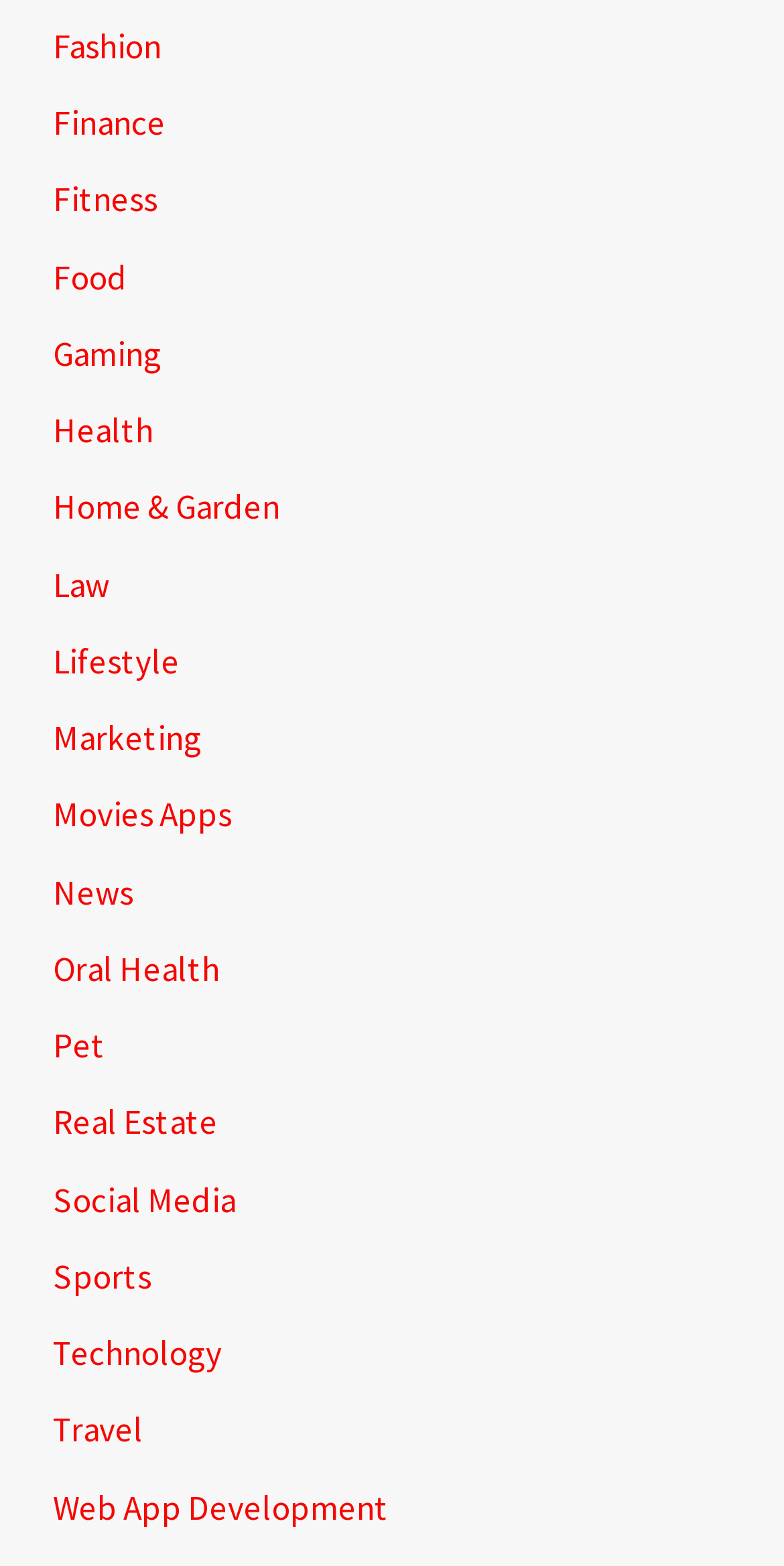Determine the bounding box coordinates for the clickable element to execute this instruction: "browse Sports". Provide the coordinates as four float numbers between 0 and 1, i.e., [left, top, right, bottom].

[0.067, 0.801, 0.193, 0.829]